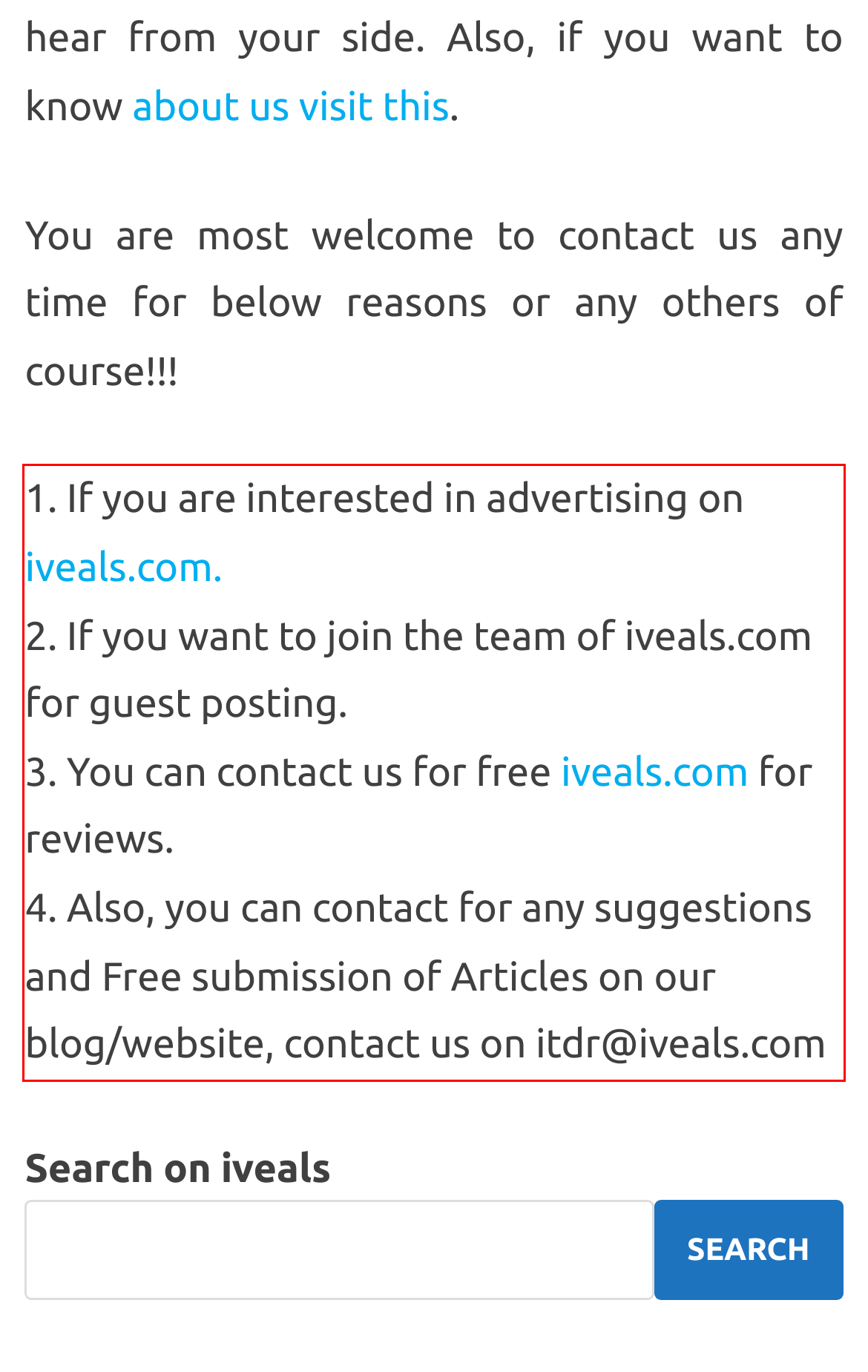Given a screenshot of a webpage, locate the red bounding box and extract the text it encloses.

1. If you are interested in advertising on iveals.com. 2. If you want to join the team of iveals.com for guest posting. 3. You can contact us for free iveals.com for reviews. 4. Also, you can contact for any suggestions and Free submission of Articles on our blog/website, contact us on itdr@iveals.com